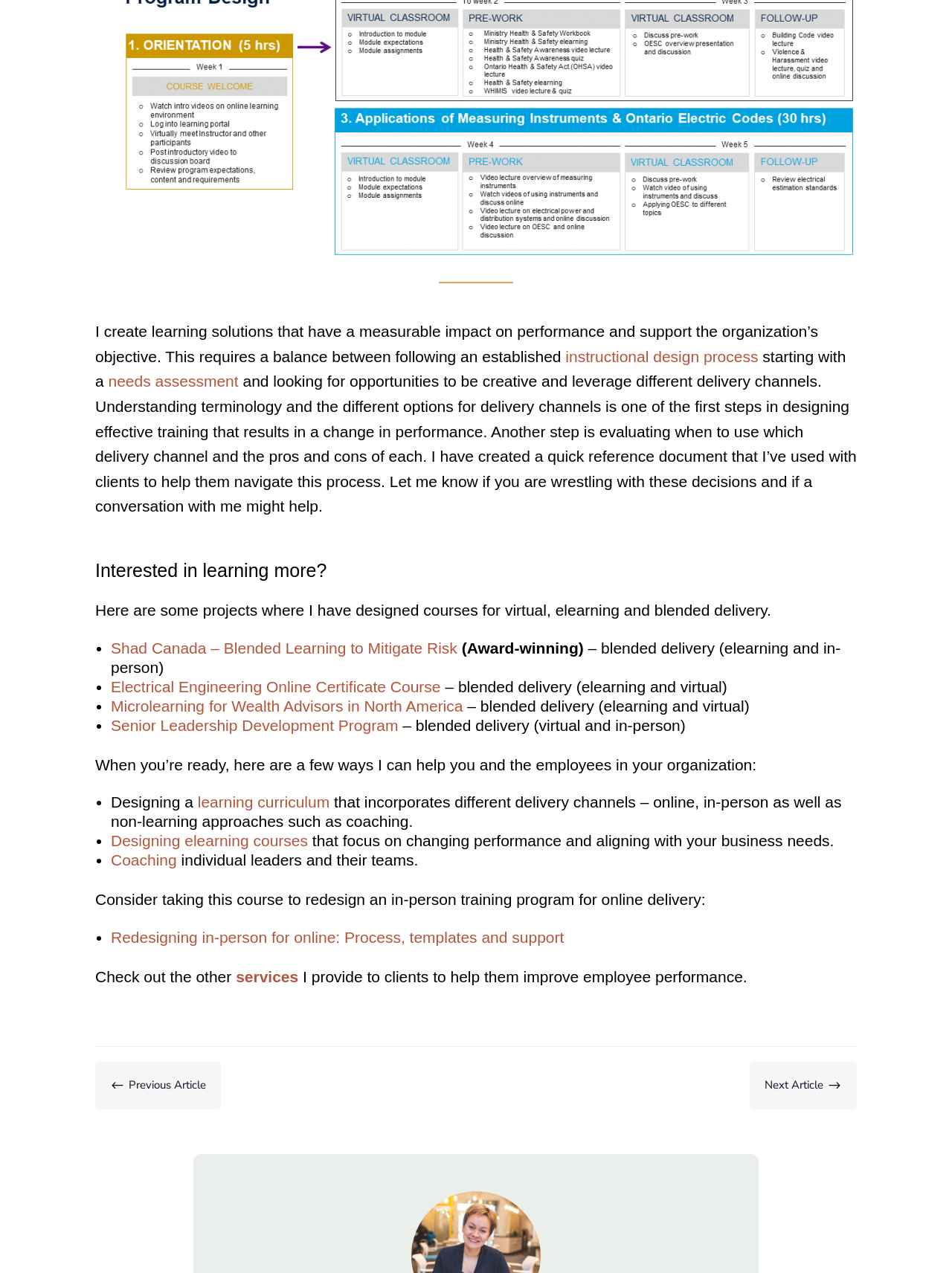Please predict the bounding box coordinates (top-left x, top-left y, bottom-right x, bottom-right y) for the UI element in the screenshot that fits the description: Electrical Engineering Online Certificate Course

[0.116, 0.533, 0.463, 0.546]